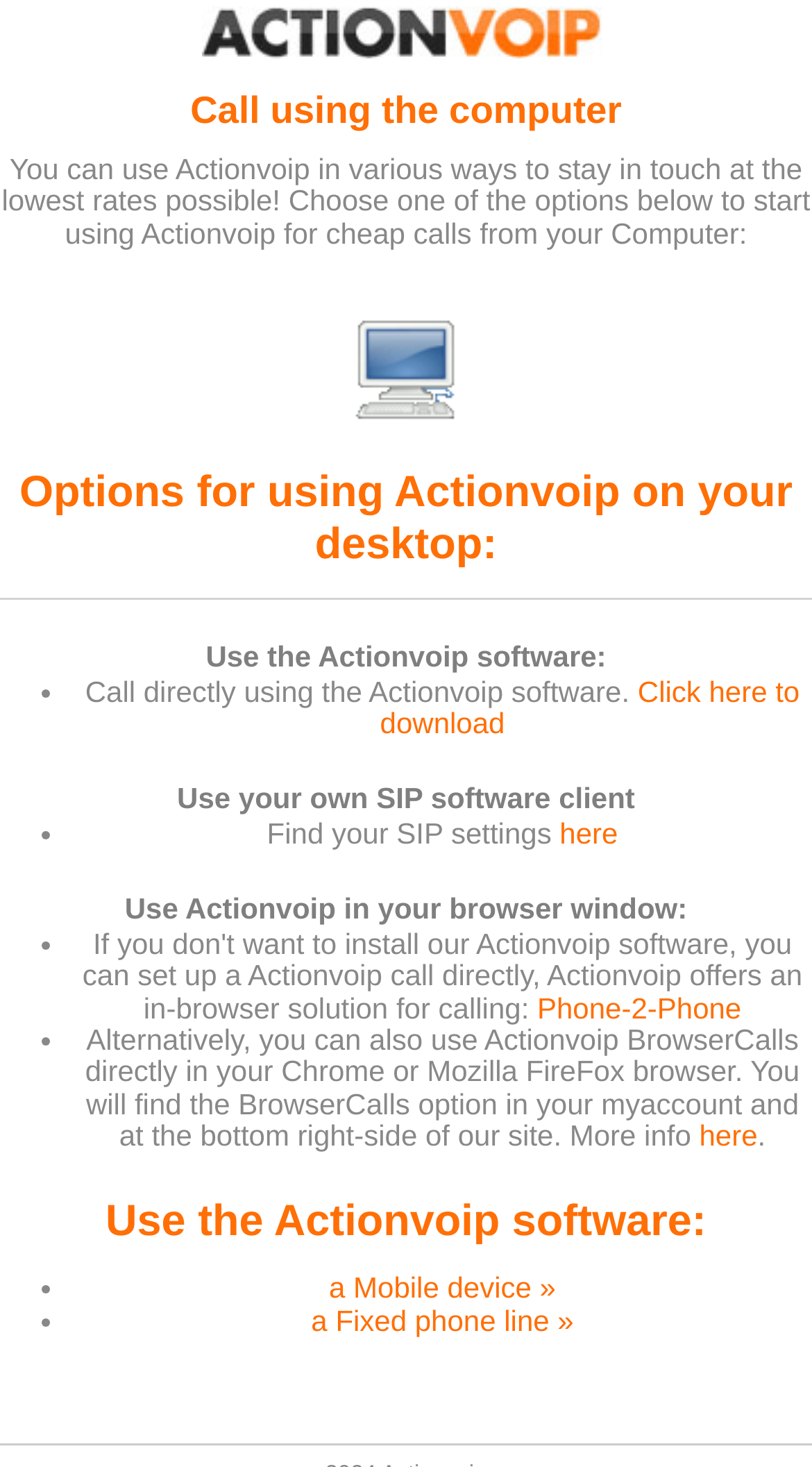Locate the bounding box of the user interface element based on this description: "a Fixed phone line »".

[0.383, 0.889, 0.707, 0.911]